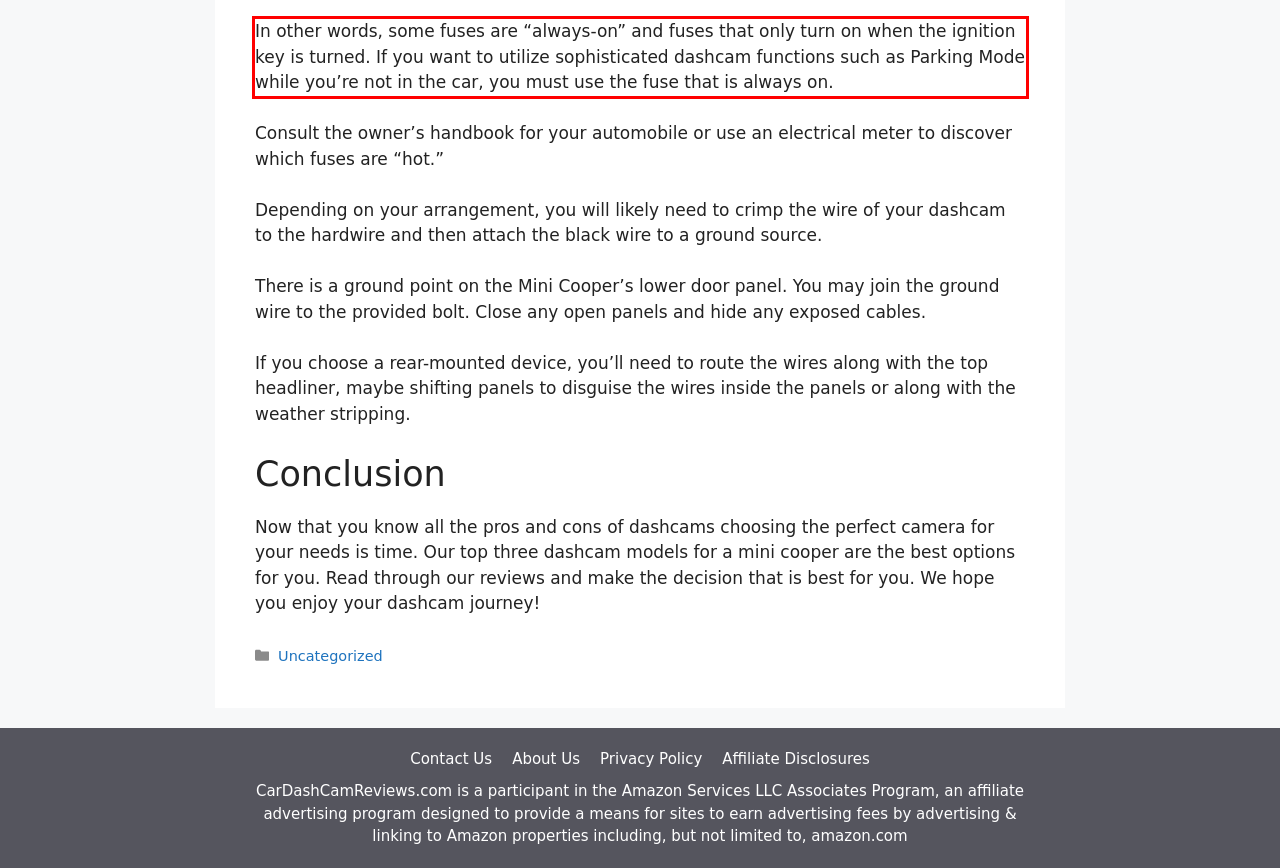Please identify the text within the red rectangular bounding box in the provided webpage screenshot.

In other words, some fuses are “always-on” and fuses that only turn on when the ignition key is turned. If you want to utilize sophisticated dashcam functions such as Parking Mode while you’re not in the car, you must use the fuse that is always on.